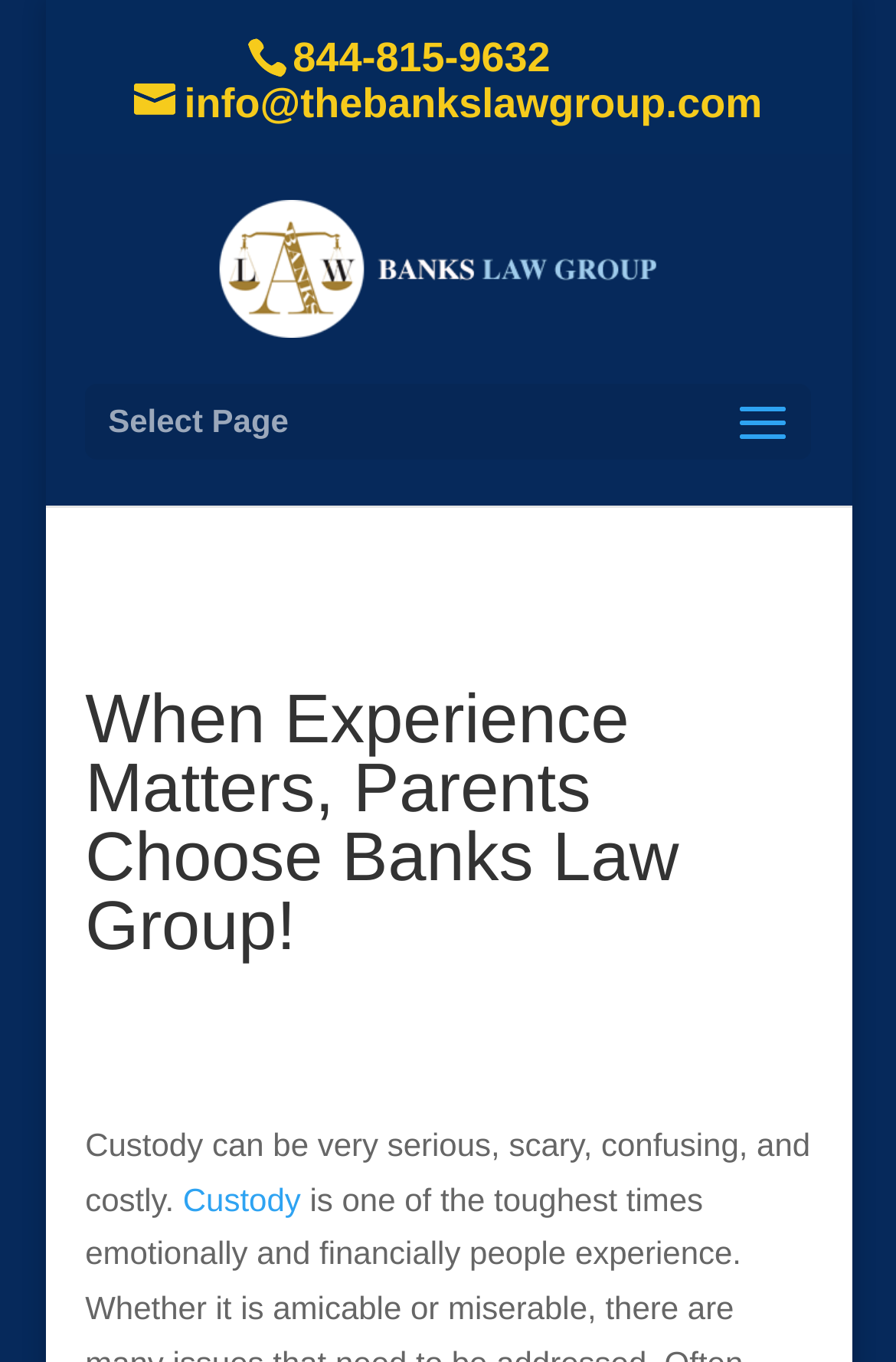What is the purpose of the webpage?
Please provide a comprehensive answer based on the details in the screenshot.

I inferred the purpose of the webpage by reading the text, which mentions 'Custody can be very serious, scary, confusing, and costly', and also by looking at the overall structure of the webpage, which suggests that it is providing information and resources related to custody.